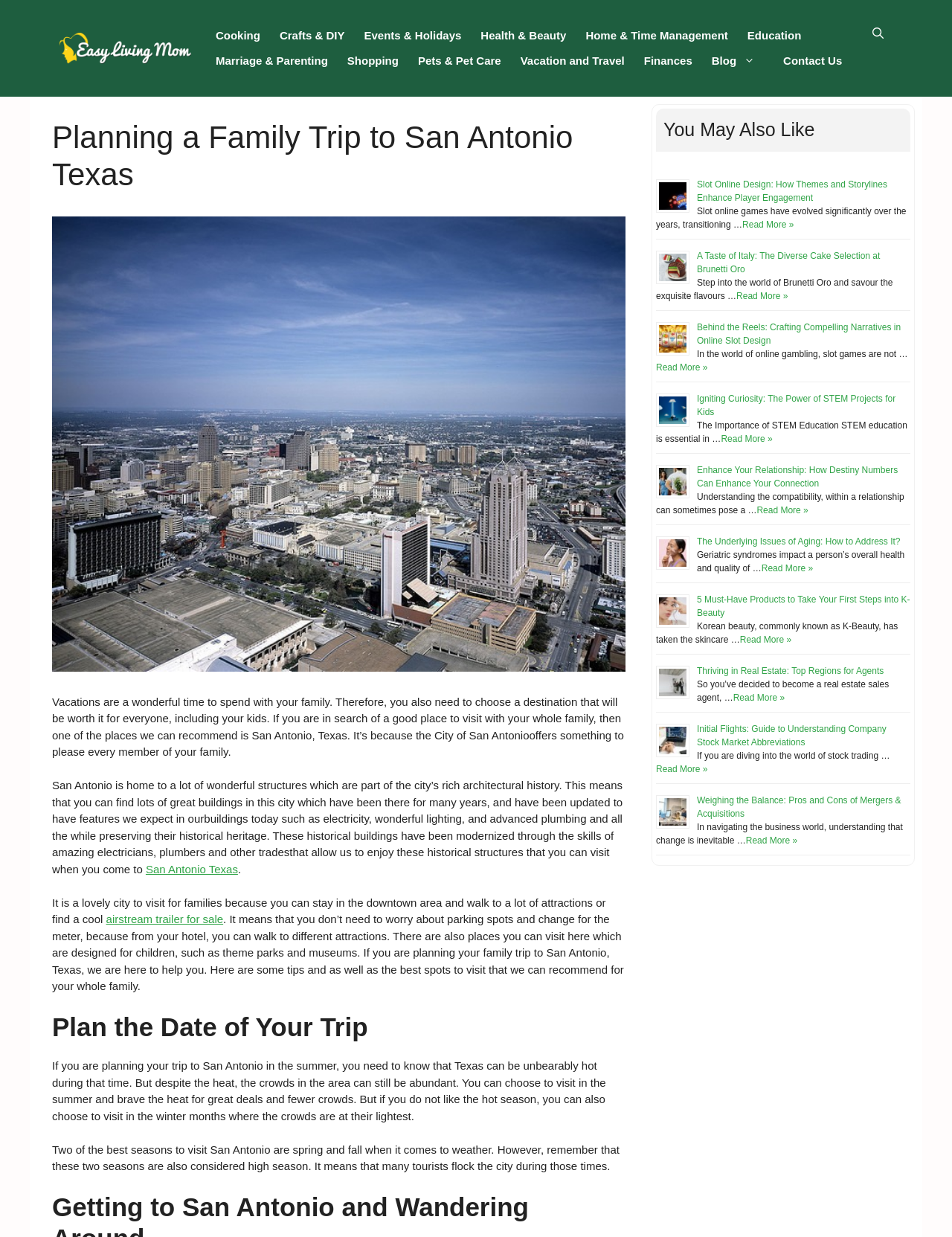Determine the main heading of the webpage and generate its text.

Planning a Family Trip to San Antonio Texas